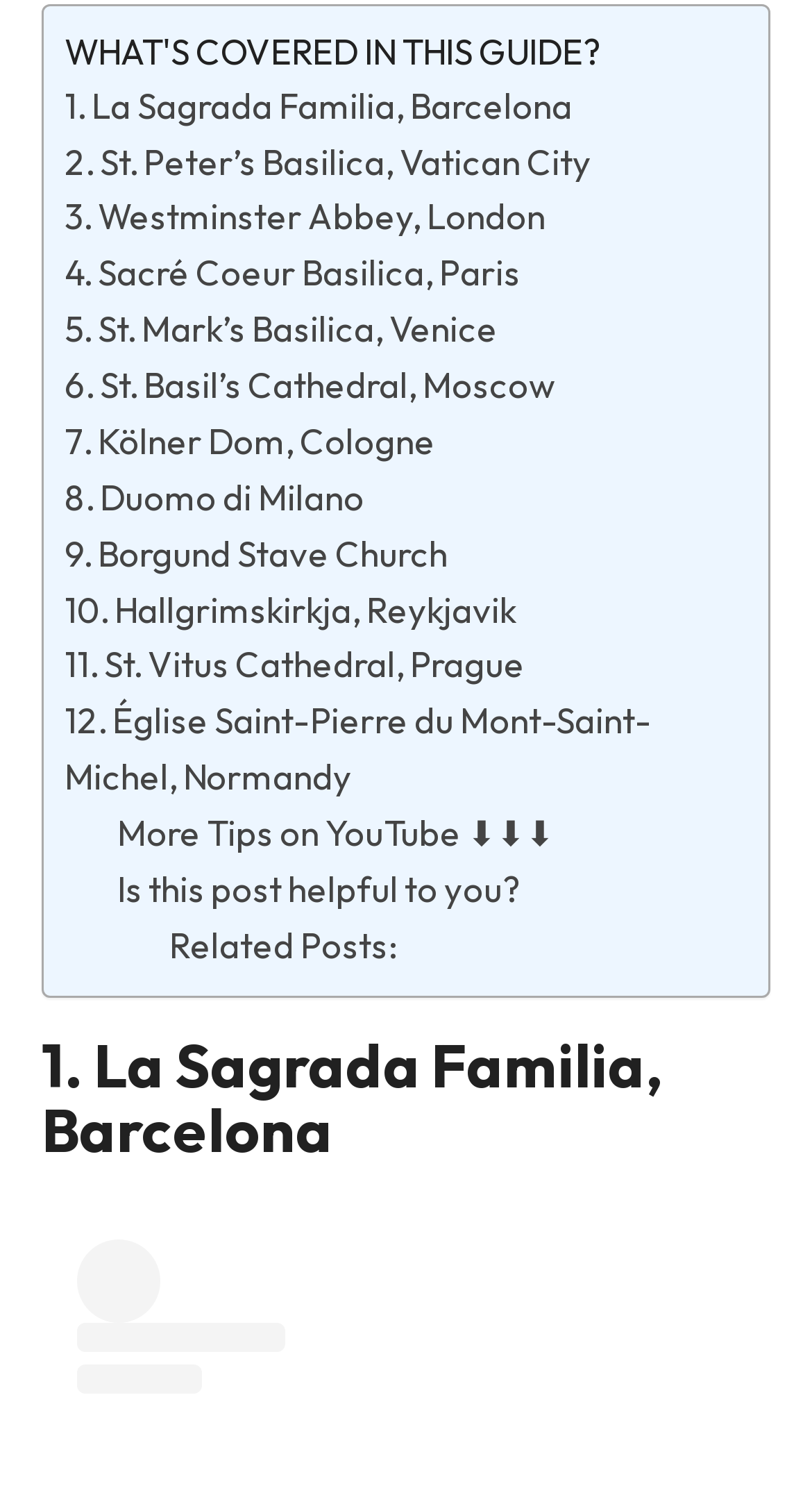Determine the bounding box coordinates of the clickable element necessary to fulfill the instruction: "View more tips on YouTube". Provide the coordinates as four float numbers within the 0 to 1 range, i.e., [left, top, right, bottom].

[0.144, 0.545, 0.683, 0.575]